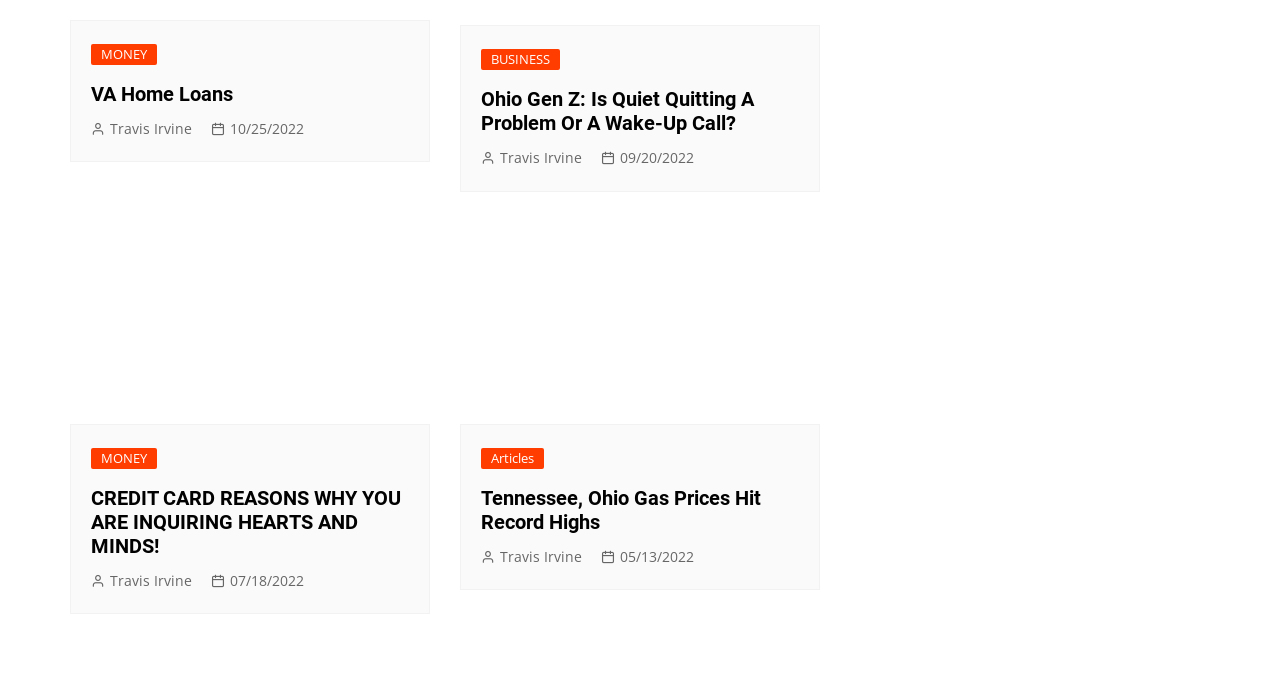Locate the bounding box coordinates of the item that should be clicked to fulfill the instruction: "Click on 'VA Home Loans'".

[0.071, 0.118, 0.32, 0.153]